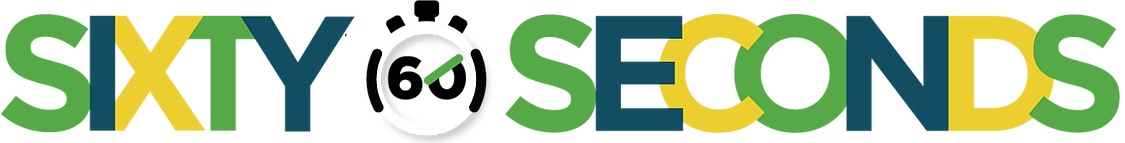Describe in detail everything you see in the image.

The image features a vibrant and engaging logo for "SIXTY SECONDS." The design prominently displays the word "SIXTY" in bold, playful letters, where each letter is rendered in a different color: green, yellow, and blue. At the center, there is a circular stopwatch graphic, with "60" clearly marked inside it, adding a dynamic element to the logo. The background of the logo is clean, enhancing its visual appeal. This logo embodies the essence of quick, impactful content, likely emphasizing time-sensitive ideas or concepts tailored for a youthful audience.